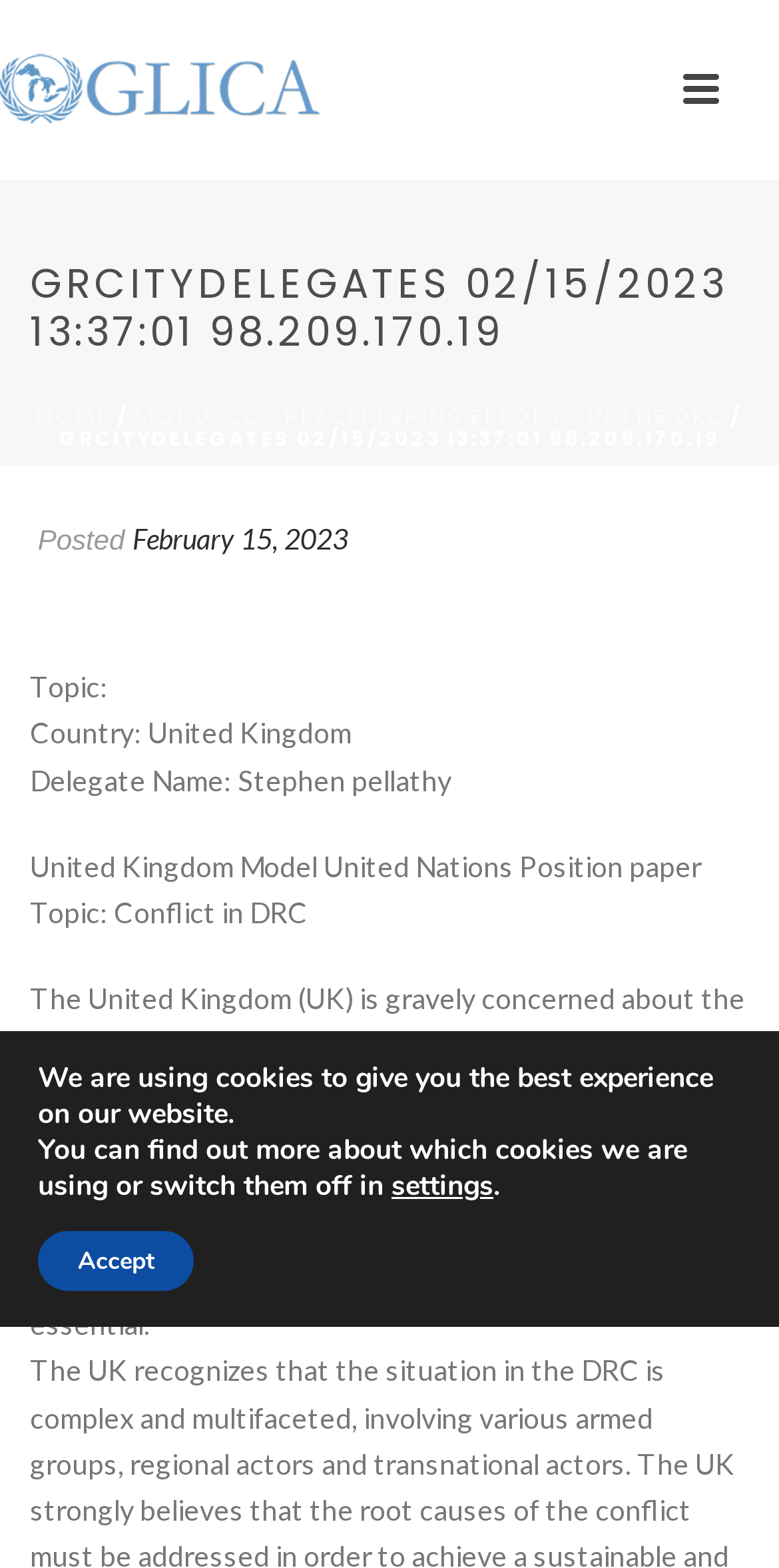Locate the bounding box of the UI element defined by this description: "title="GLICA.org"". The coordinates should be given as four float numbers between 0 and 1, formatted as [left, top, right, bottom].

[0.0, 0.0, 0.41, 0.115]